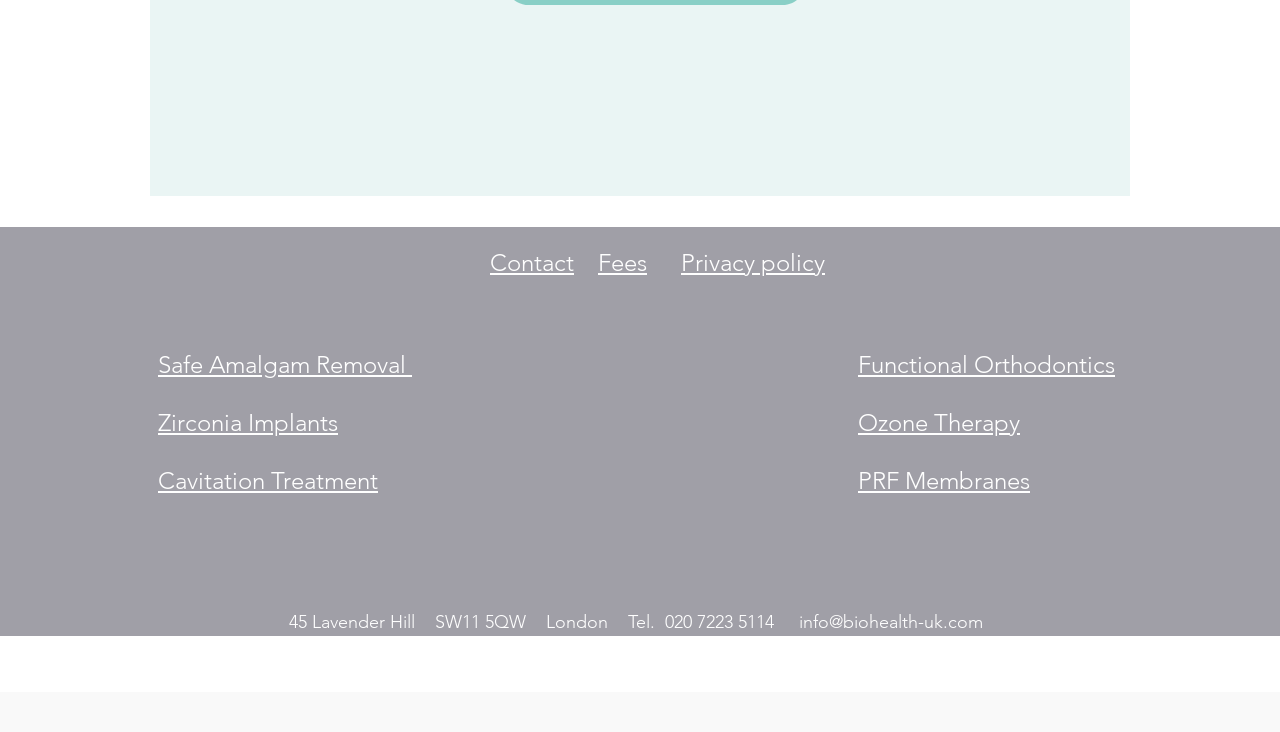From the element description: "Safe Amalgam Removal", extract the bounding box coordinates of the UI element. The coordinates should be expressed as four float numbers between 0 and 1, in the order [left, top, right, bottom].

[0.123, 0.478, 0.322, 0.518]